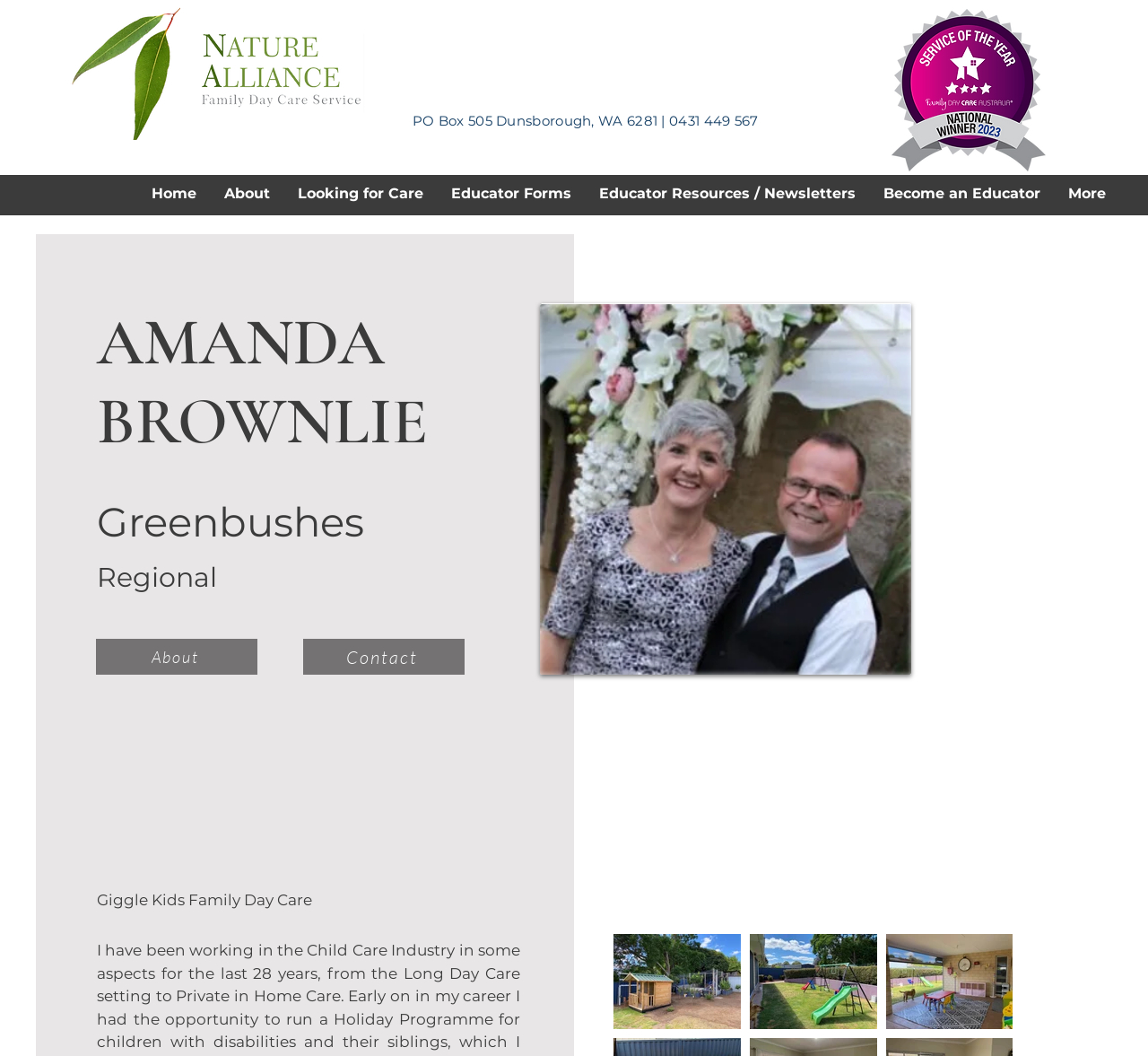Please analyze the image and provide a thorough answer to the question:
What is the name of the regional area?

The name of the regional area can be found in the static text element below the heading 'AMANDA BROWNLIE', which reads 'Greenbushes'. This suggests that the regional area being referred to is Greenbushes.